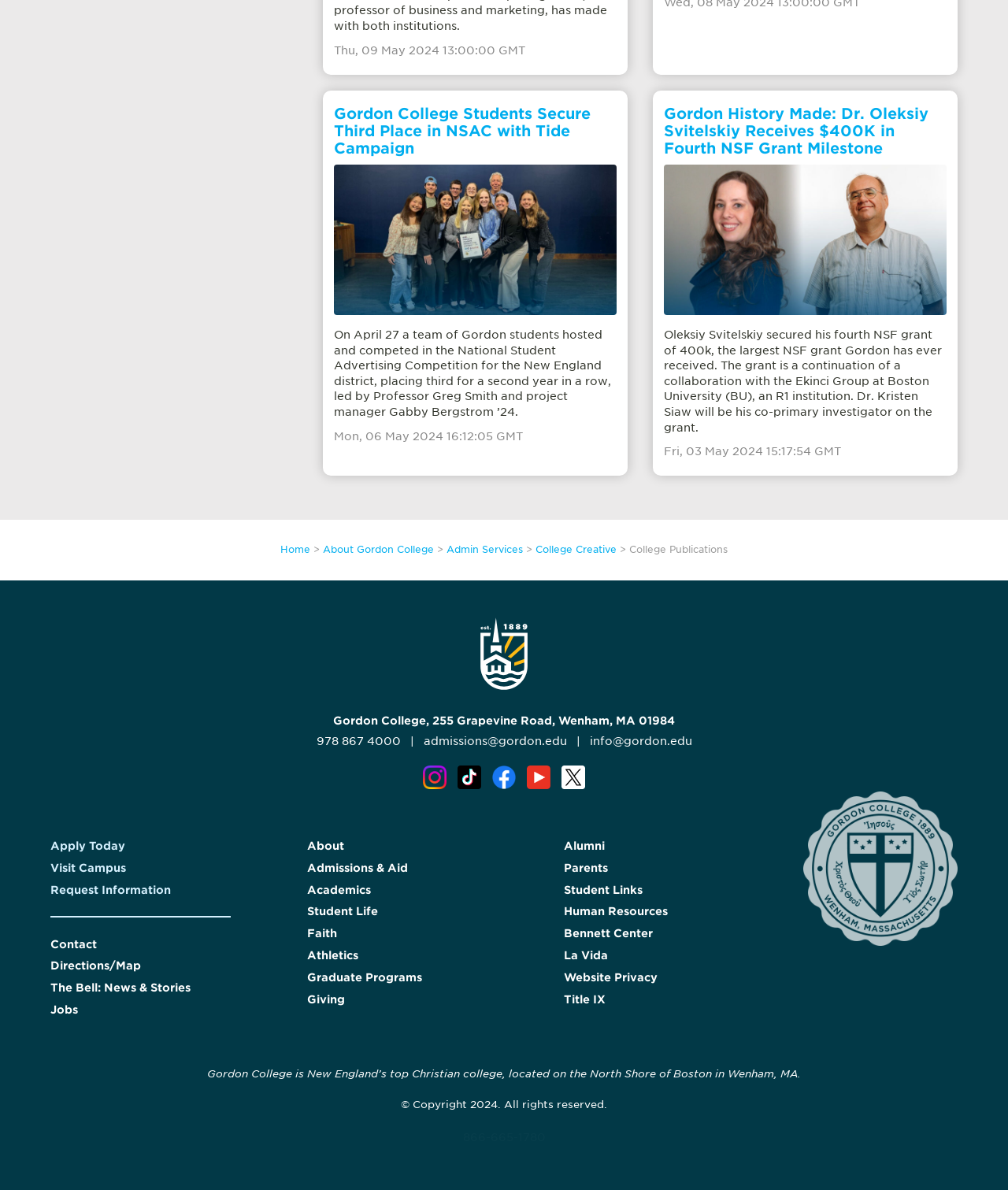Identify the bounding box coordinates for the UI element mentioned here: "aria-label="Search" name="SearchButton"". Provide the coordinates as four float values between 0 and 1, i.e., [left, top, right, bottom].

None